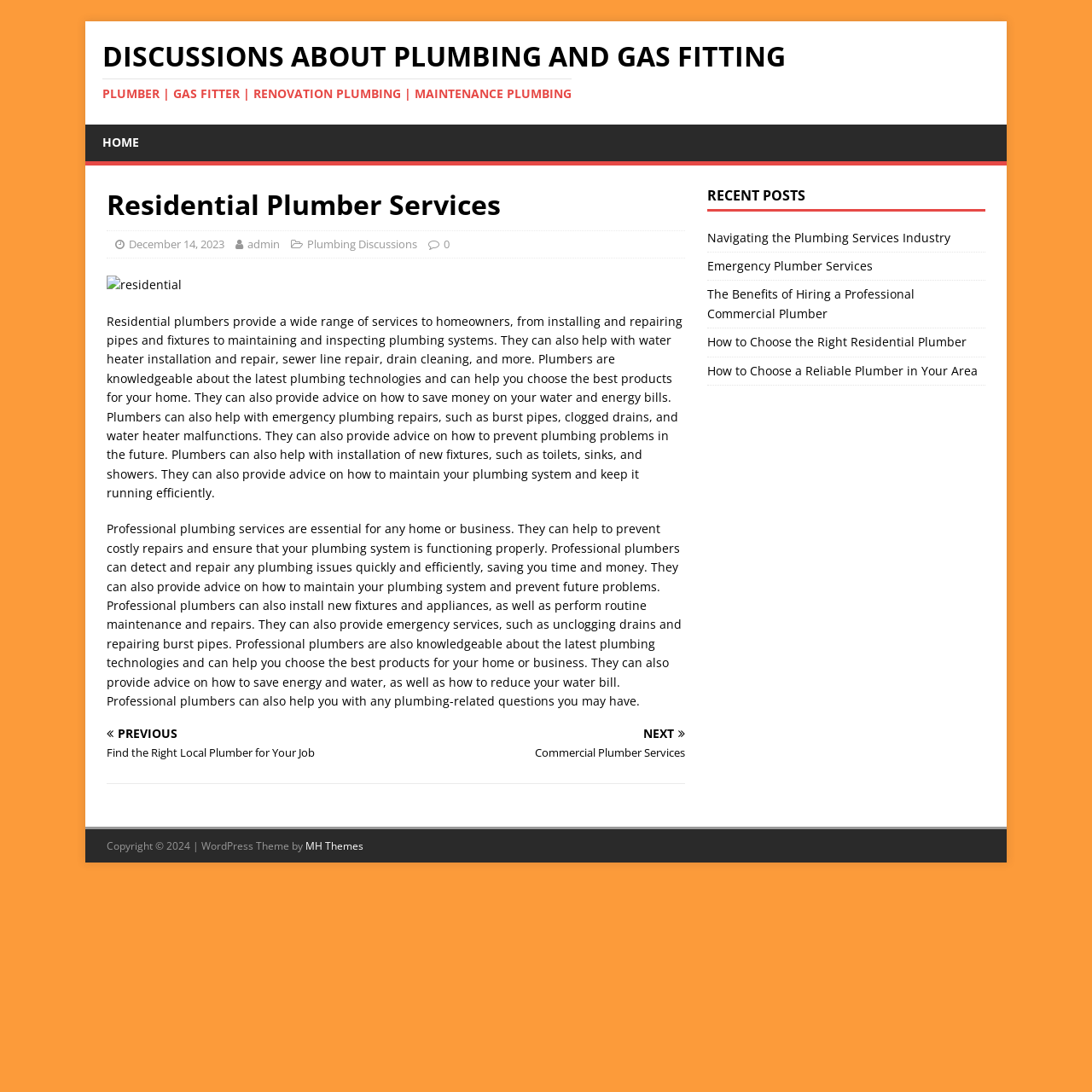Please specify the bounding box coordinates of the clickable section necessary to execute the following command: "Read the article about 'Residential Plumber Services'".

[0.098, 0.286, 0.625, 0.459]